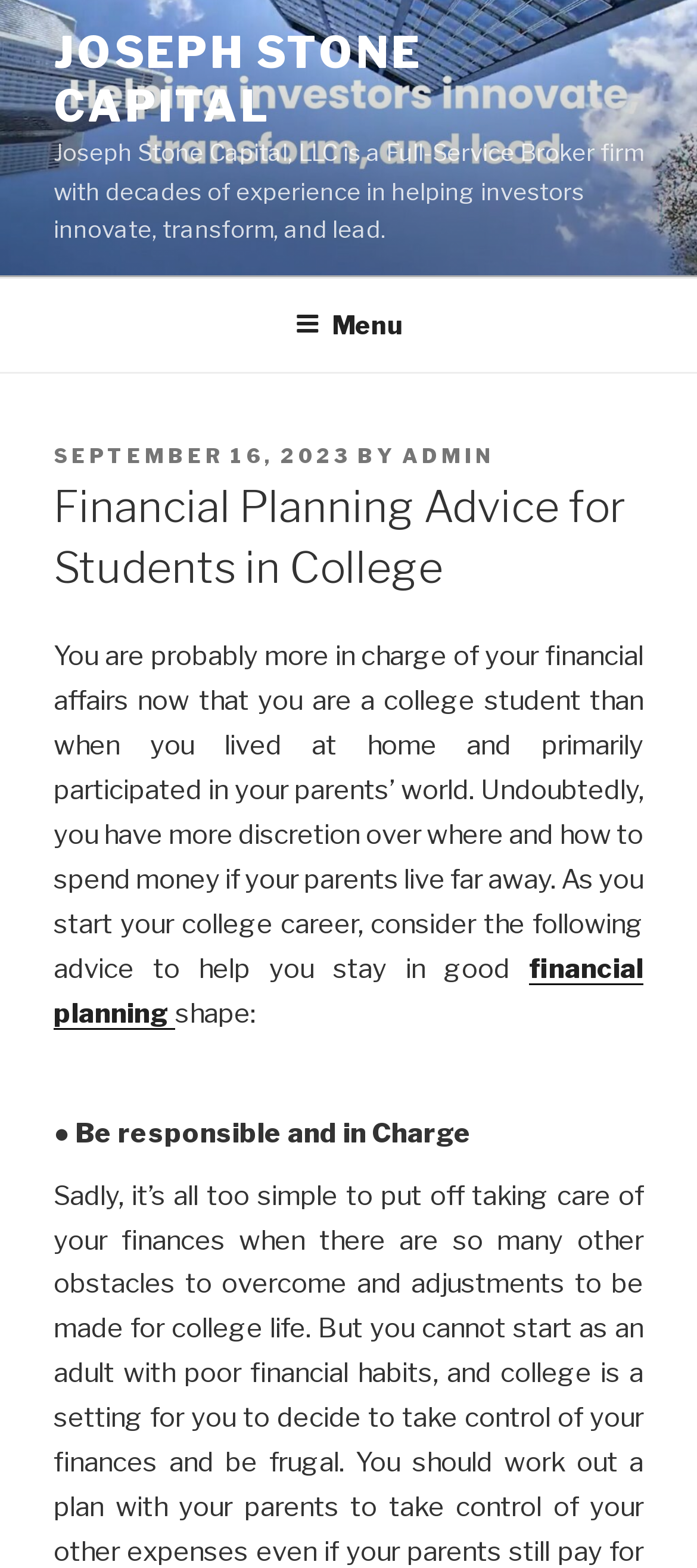With reference to the screenshot, provide a detailed response to the question below:
What is the first piece of advice given in the article?

The first piece of advice can be found in the article content, where it says '● Be responsible and in Charge'.